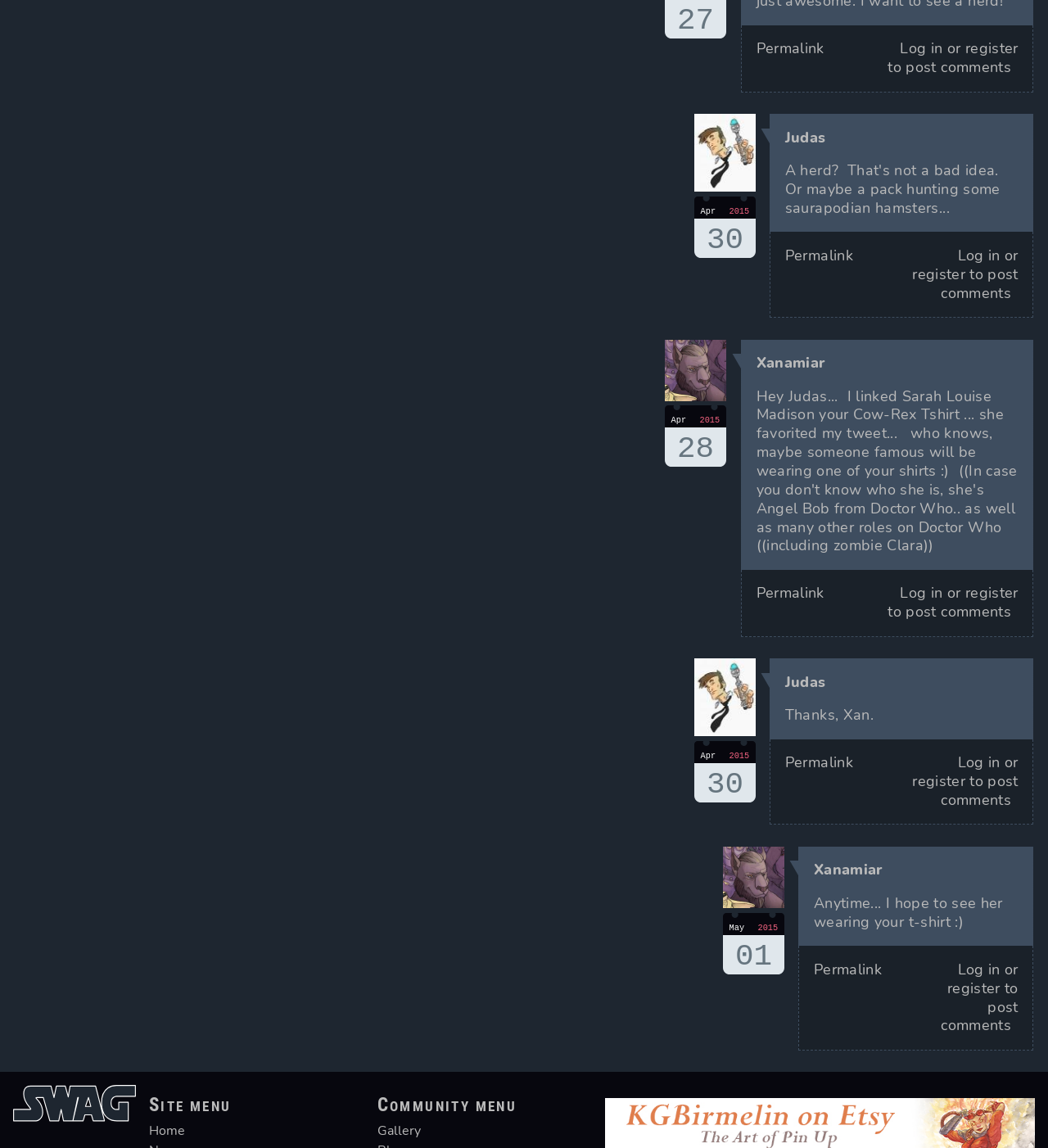Carefully observe the image and respond to the question with a detailed answer:
What is the date of the first article?

I found the date by looking at the calendar icon and the corresponding text '2015', 'Apr', and '30' in the first article section.